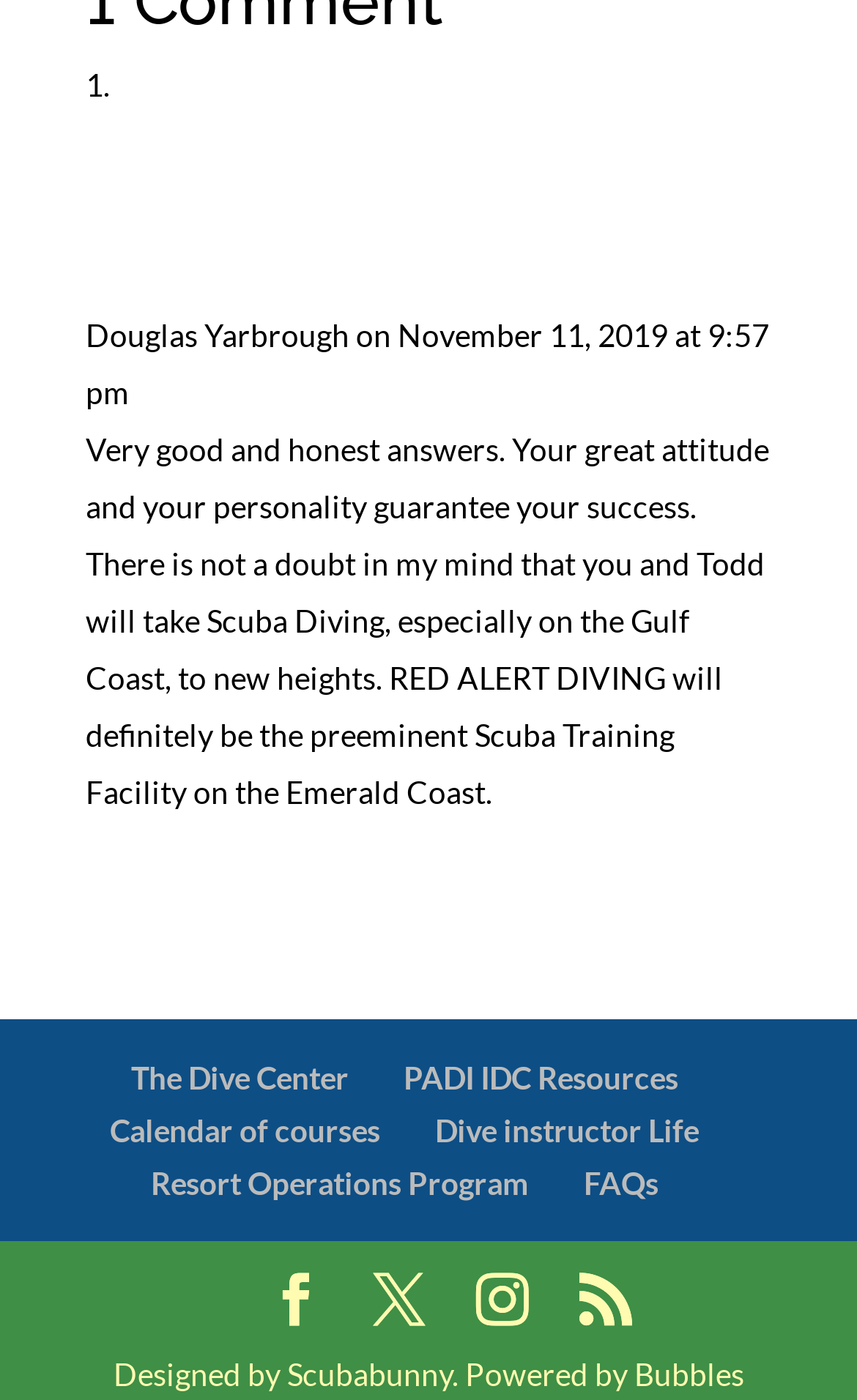Based on the element description "Resort Operations Program", predict the bounding box coordinates of the UI element.

[0.176, 0.831, 0.617, 0.858]